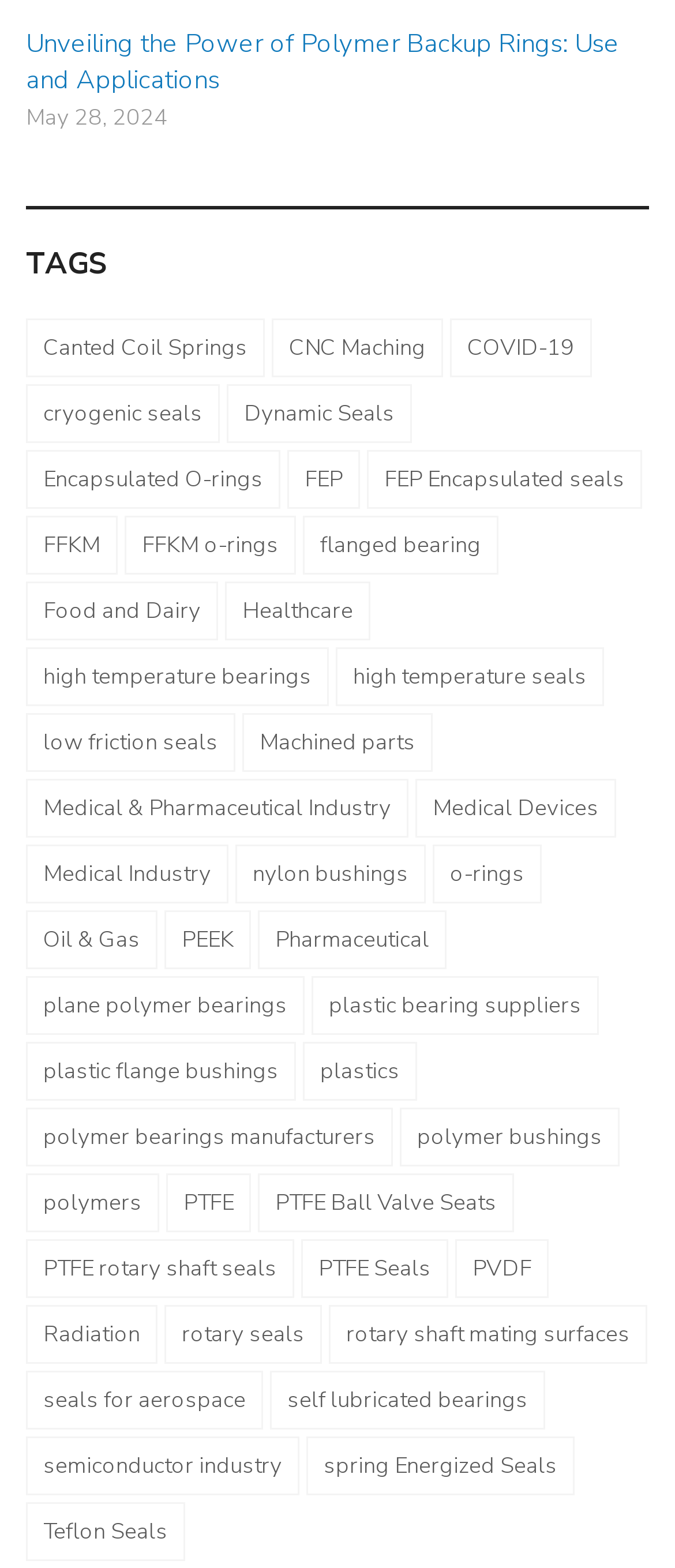Given the description of the UI element: "FEP", predict the bounding box coordinates in the form of [left, top, right, bottom], with each value being a float between 0 and 1.

[0.426, 0.287, 0.533, 0.325]